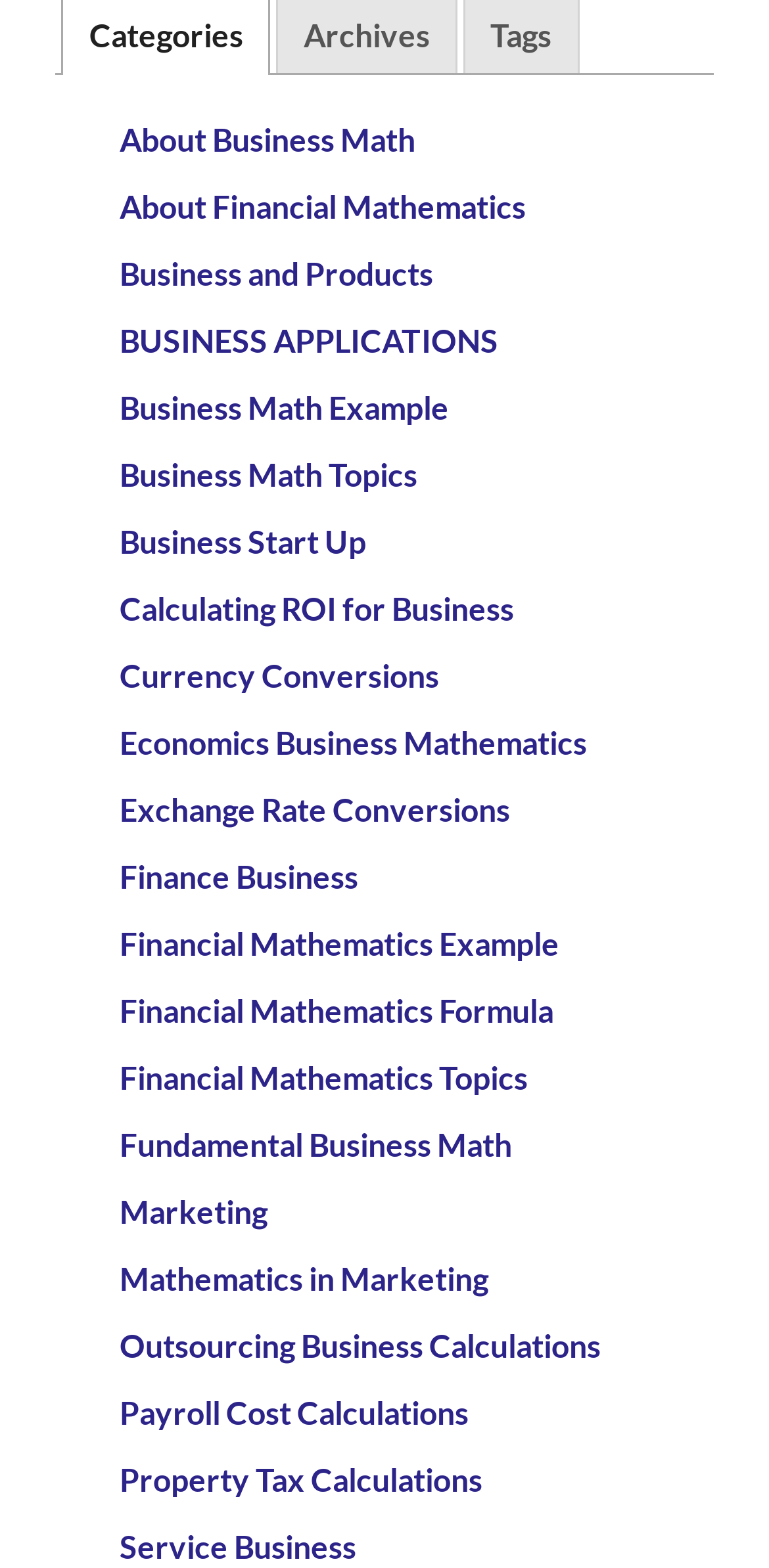Identify the bounding box coordinates of the section that should be clicked to achieve the task described: "Visit the church website".

None